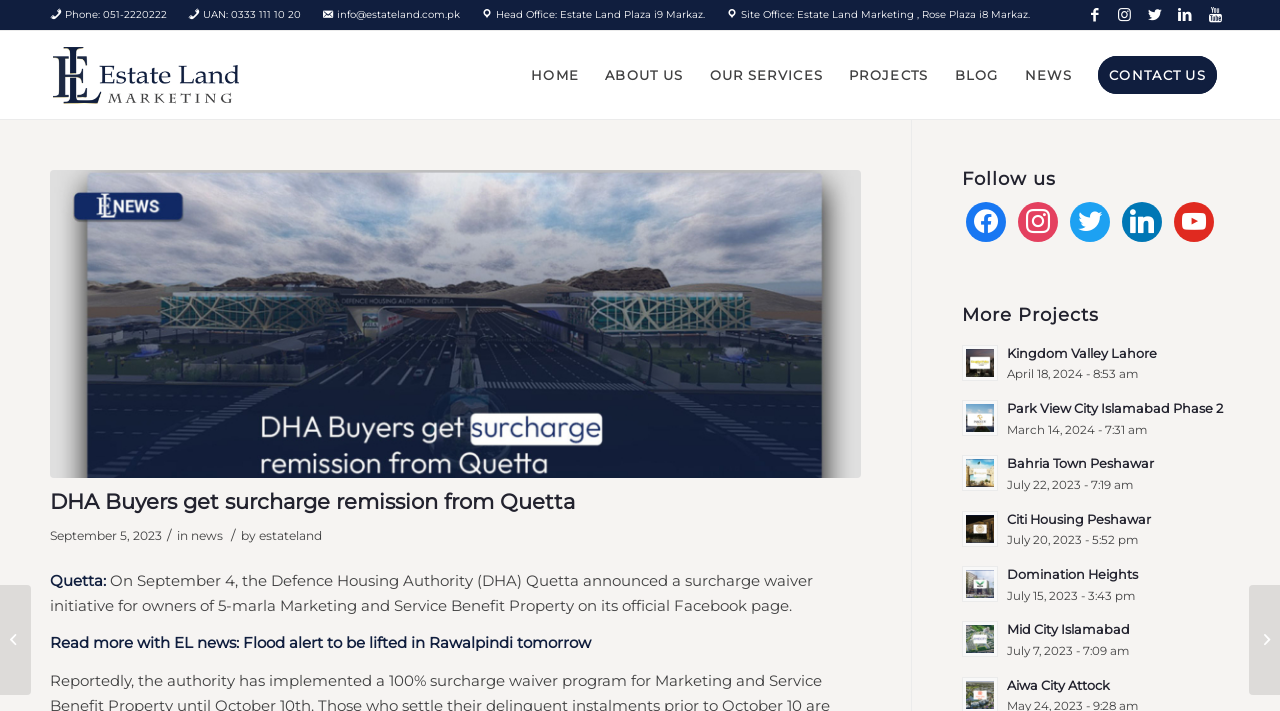Please provide a one-word or phrase answer to the question: 
What is the phone number of Estate Land?

051-2220222